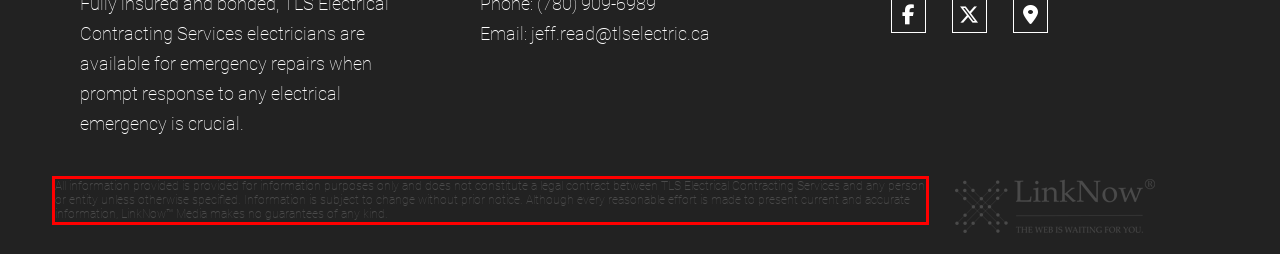View the screenshot of the webpage and identify the UI element surrounded by a red bounding box. Extract the text contained within this red bounding box.

All information provided is provided for information purposes only and does not constitute a legal contract between TLS Electrical Contracting Services and any person or entity unless otherwise specified. Information is subject to change without prior notice. Although every reasonable effort is made to present current and accurate information, LinkNow™ Media makes no guarantees of any kind.